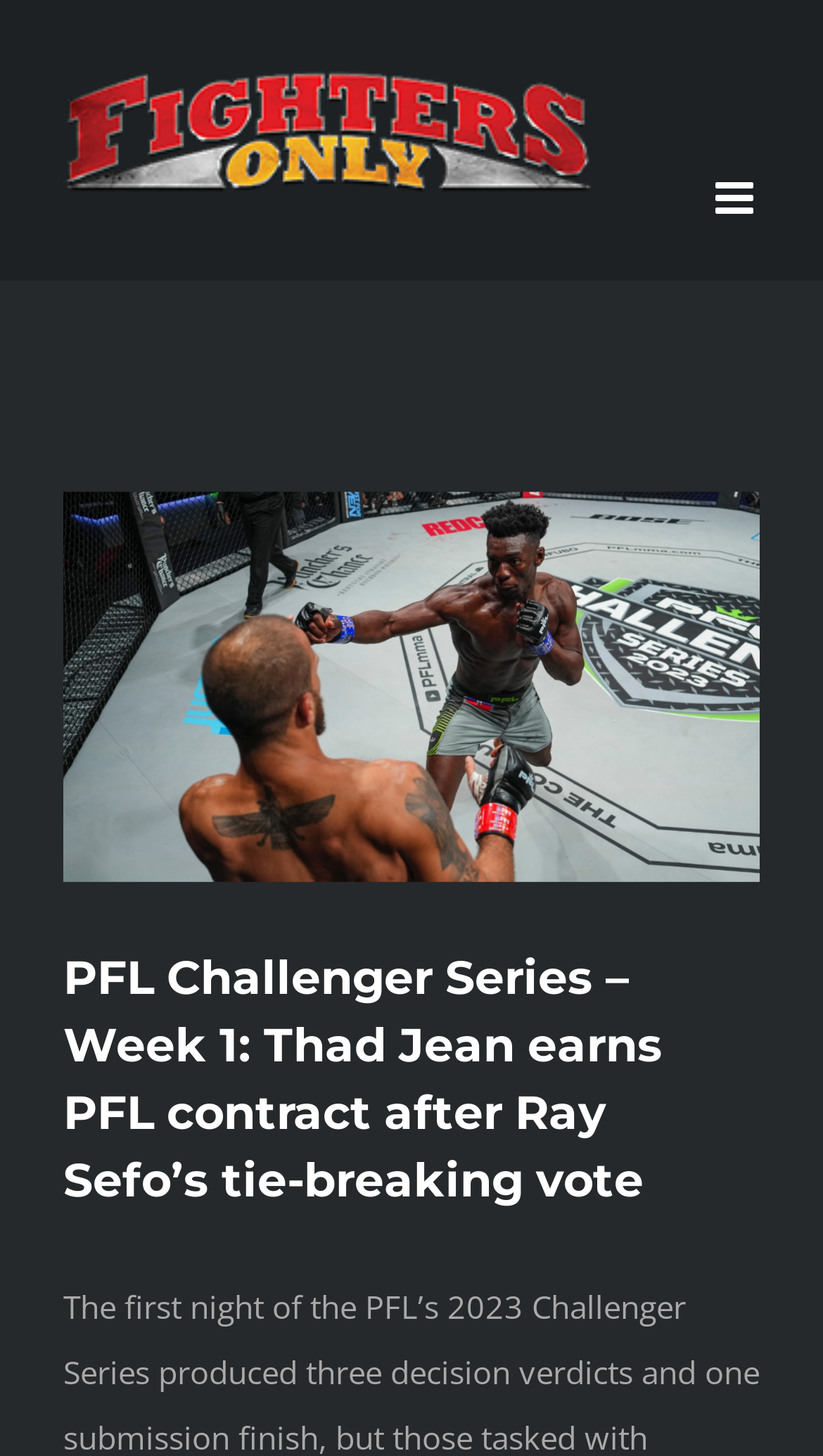Utilize the details in the image to give a detailed response to the question: What is the content of the image with the link 'thad-jean'?

The image with the link 'thad-jean' is likely a picture of Thad Jean, a fighter who earned a PFL contract, and it has a 'View Larger Image' option.